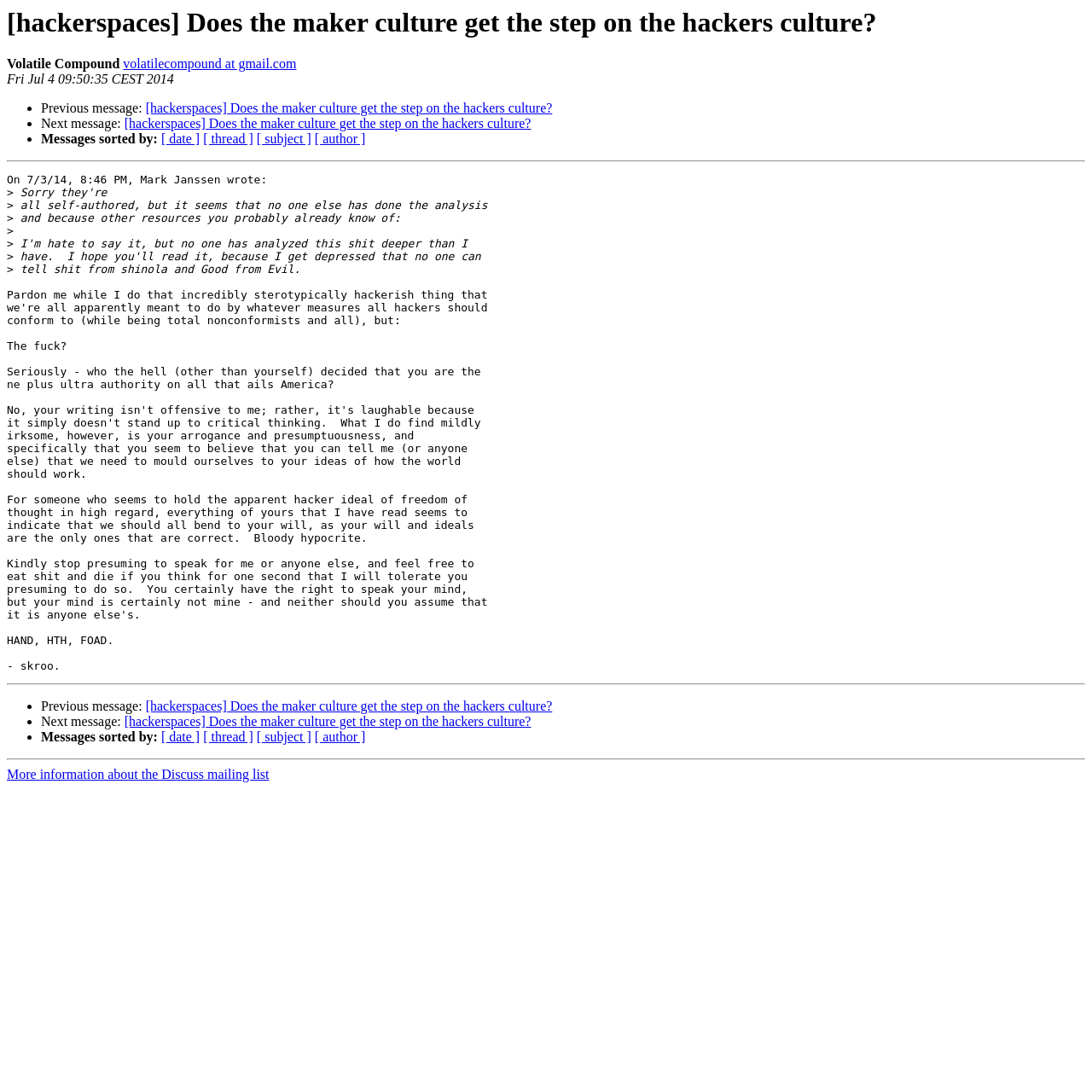Please identify the bounding box coordinates of the element that needs to be clicked to perform the following instruction: "Contact volatilecompound at gmail.com".

[0.113, 0.052, 0.271, 0.065]